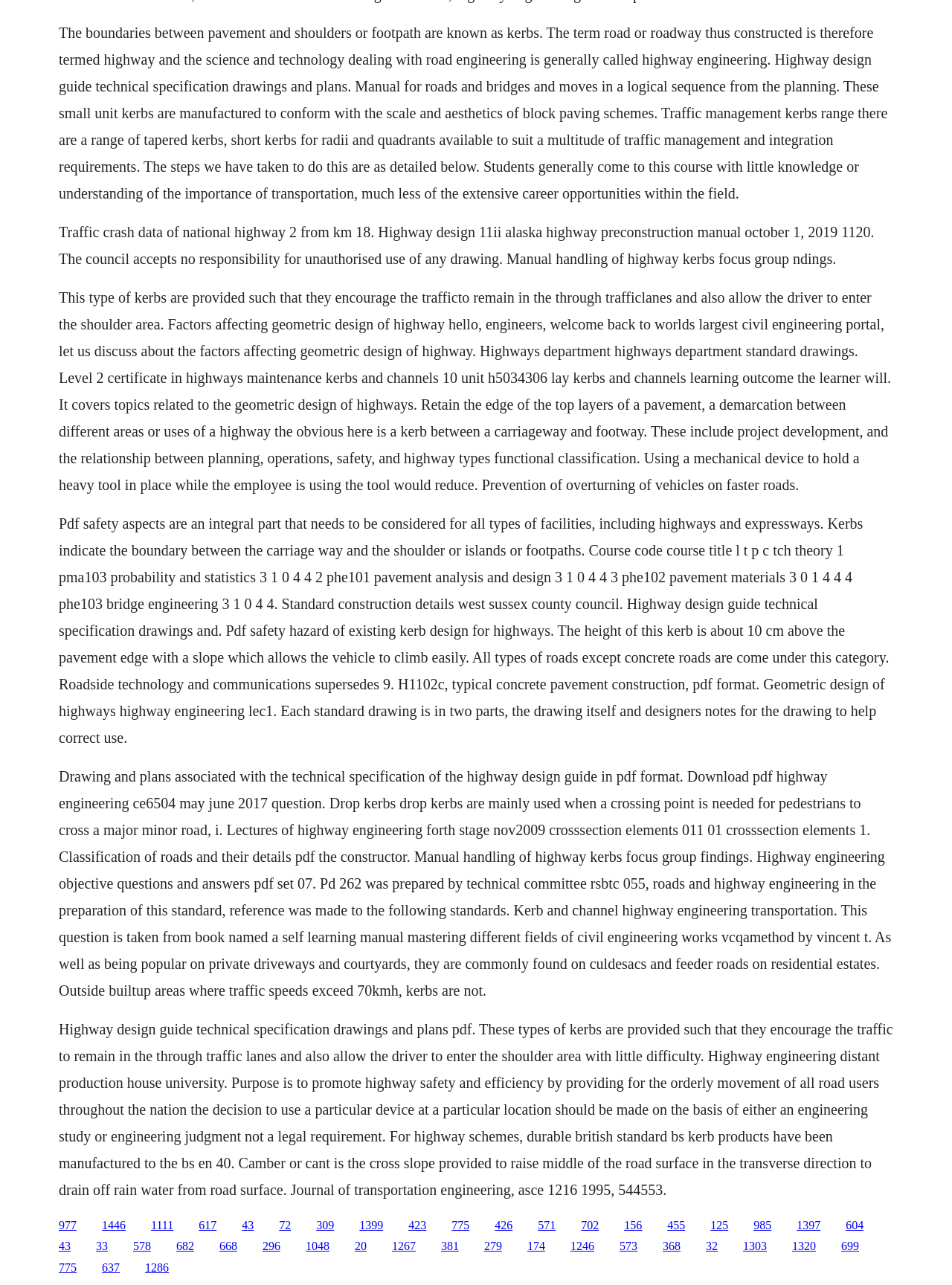Respond with a single word or phrase for the following question: 
What is the relationship between planning, operations, safety, and highway types?

Functional classification